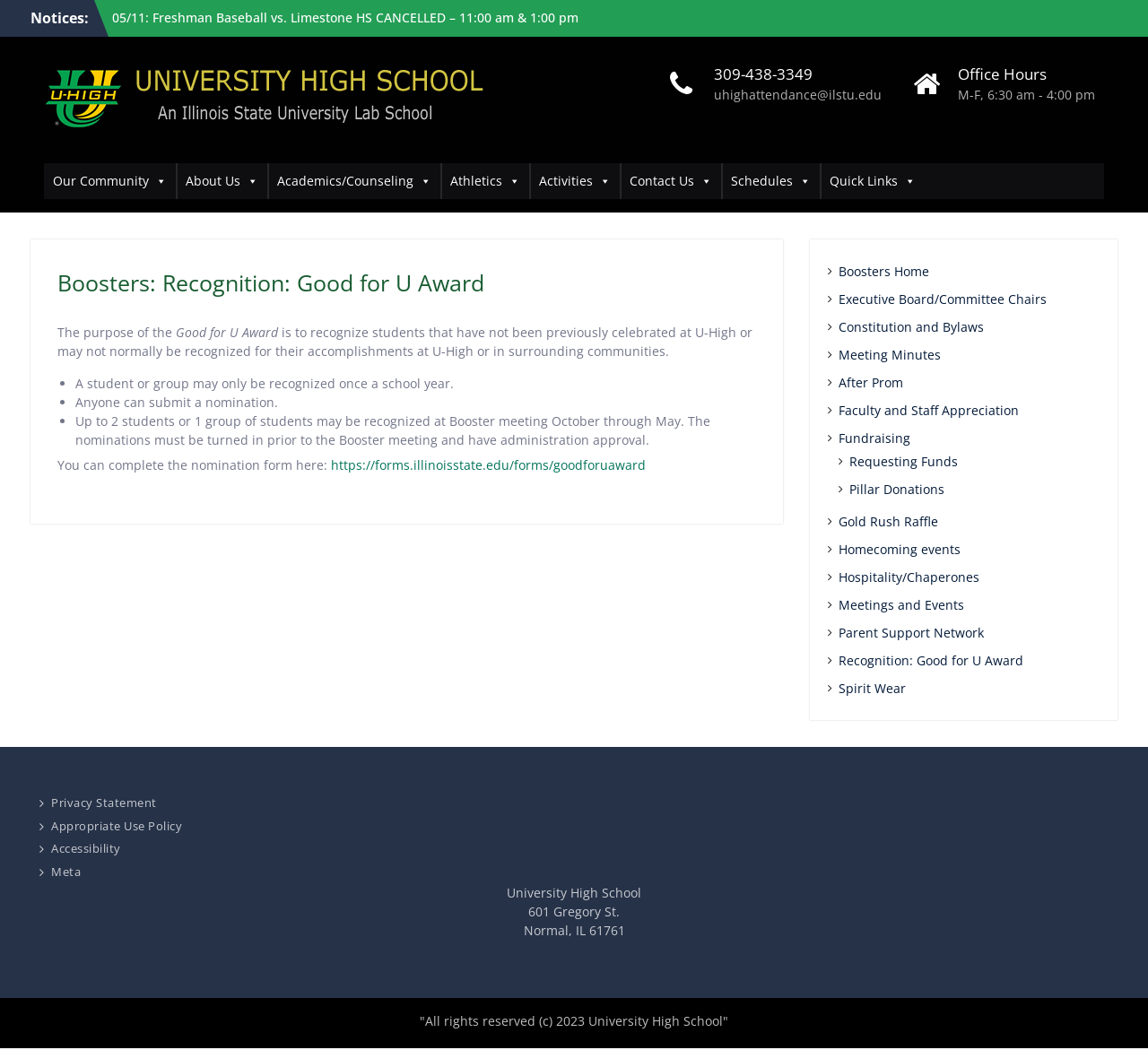Show the bounding box coordinates of the element that should be clicked to complete the task: "Click on the 'About Us' link".

[0.154, 0.155, 0.233, 0.19]